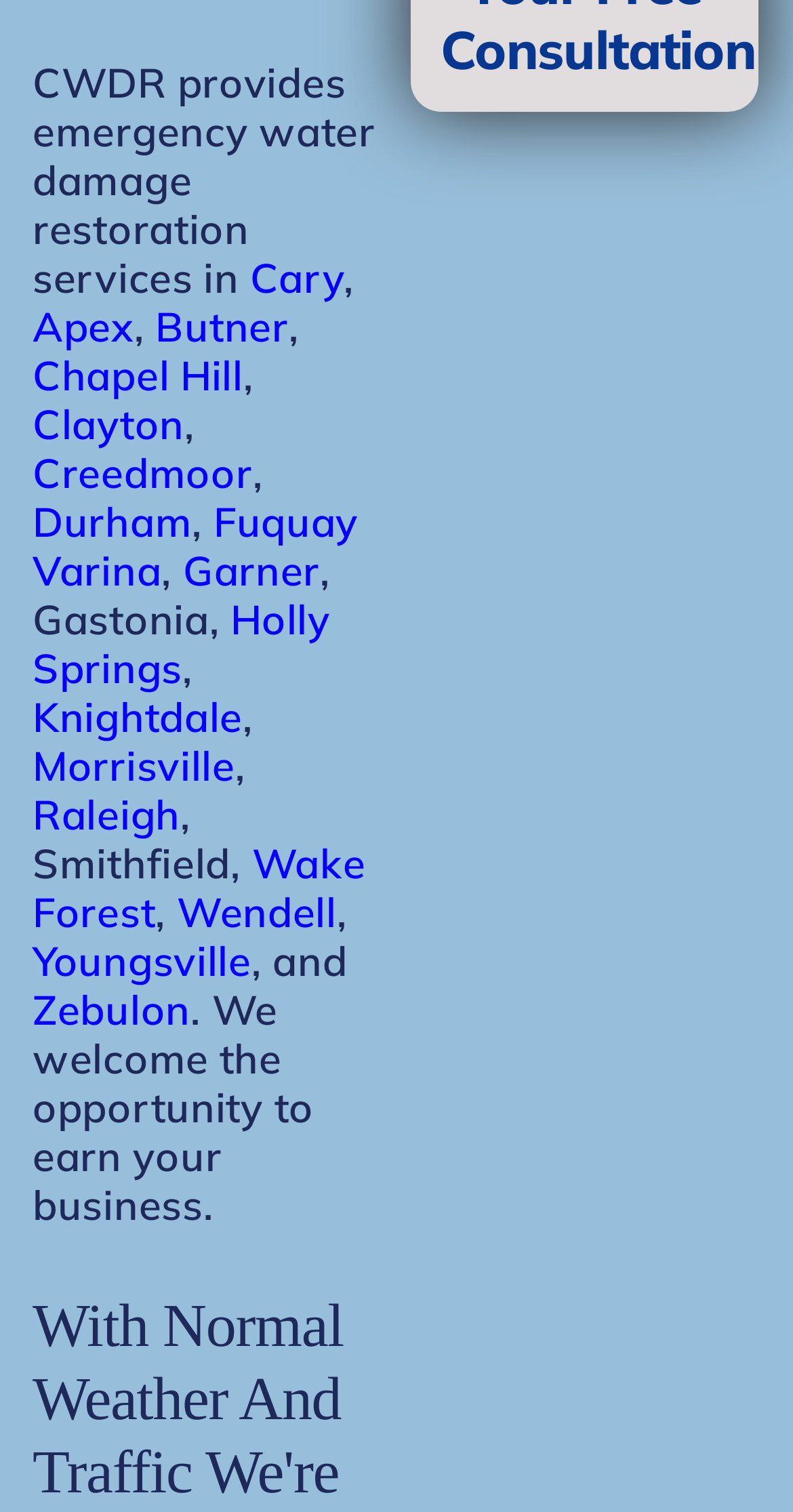Provide the bounding box coordinates of the HTML element described as: "Apex". The bounding box coordinates should be four float numbers between 0 and 1, i.e., [left, top, right, bottom].

[0.041, 0.199, 0.169, 0.233]